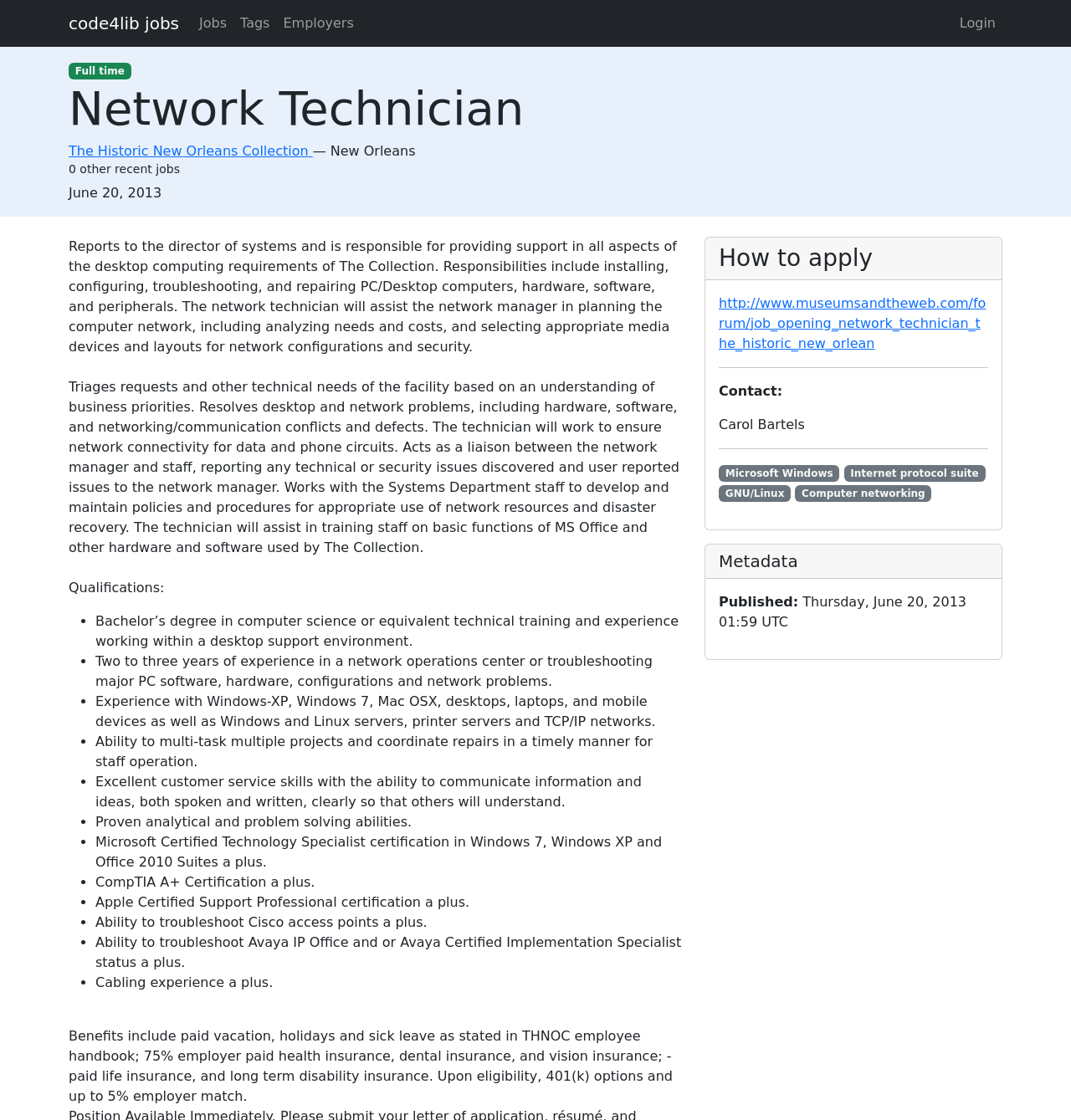Answer in one word or a short phrase: 
What is the required experience for the job?

Two to three years